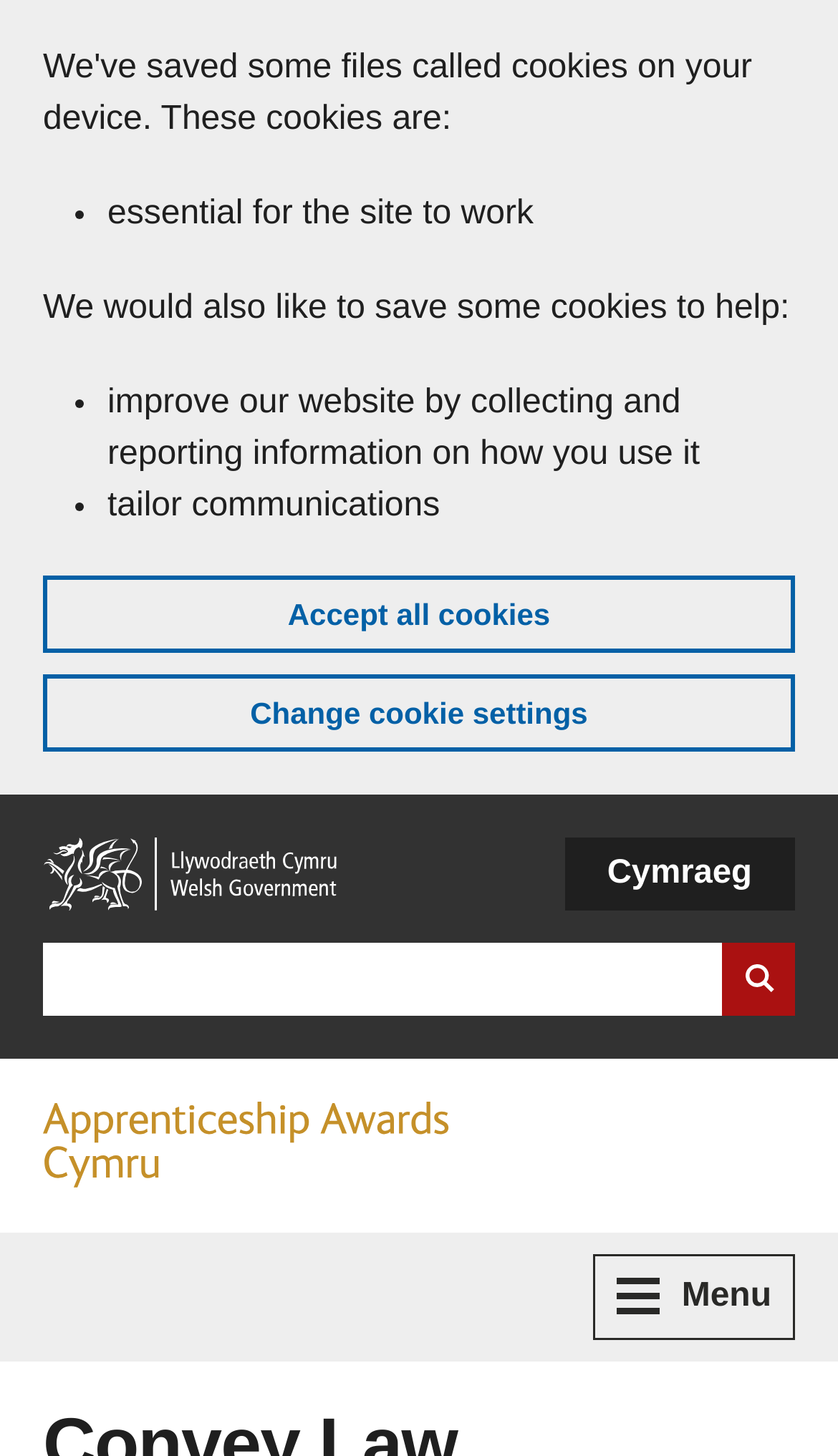Respond with a single word or short phrase to the following question: 
What is the main section of this website?

Home